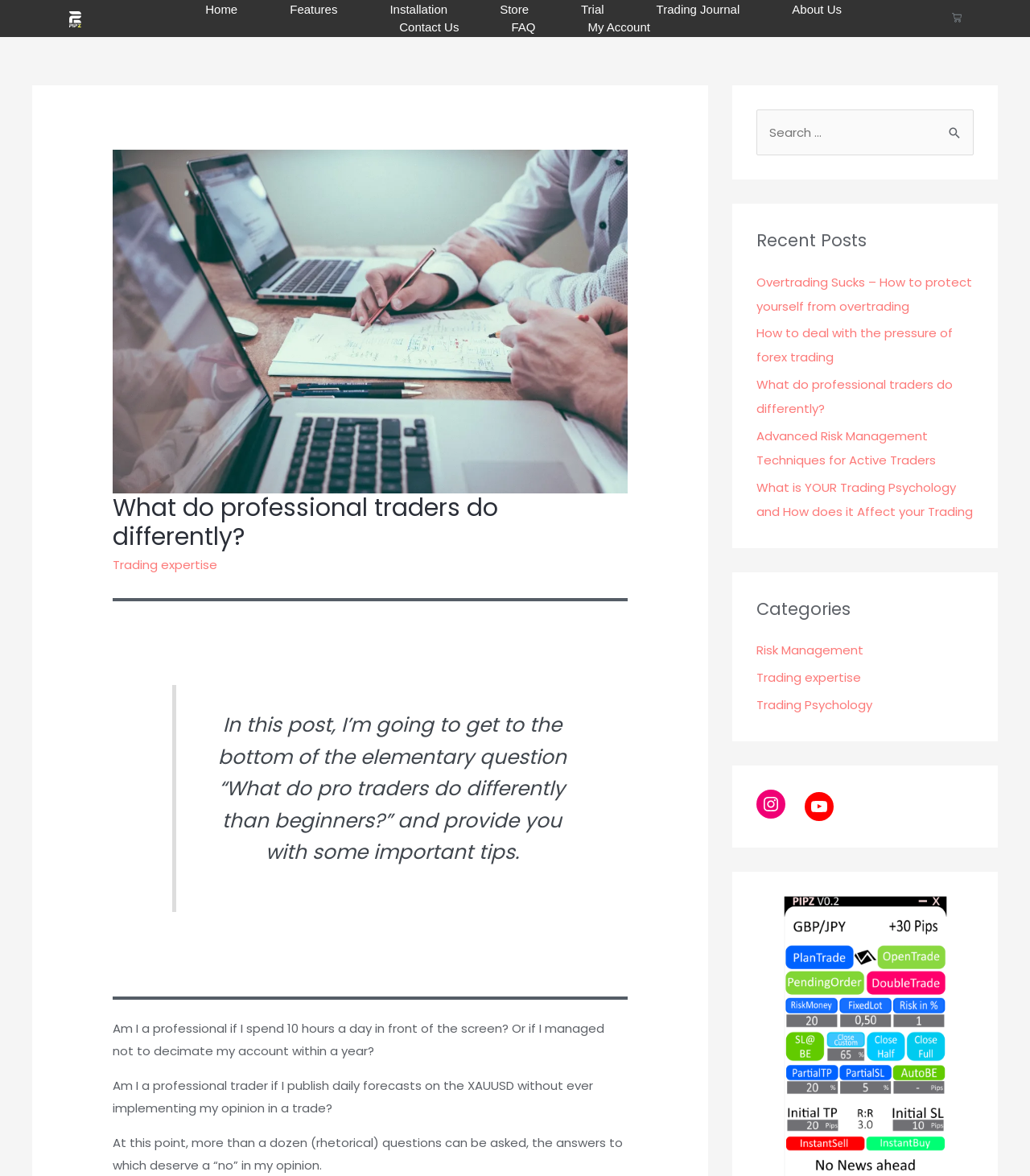What is the logo of the website?
Could you please answer the question thoroughly and with as much detail as possible?

The logo of the website is located at the top left corner of the webpage, and it is an image with the text 'Pipz - Manage your Risk Logo'.